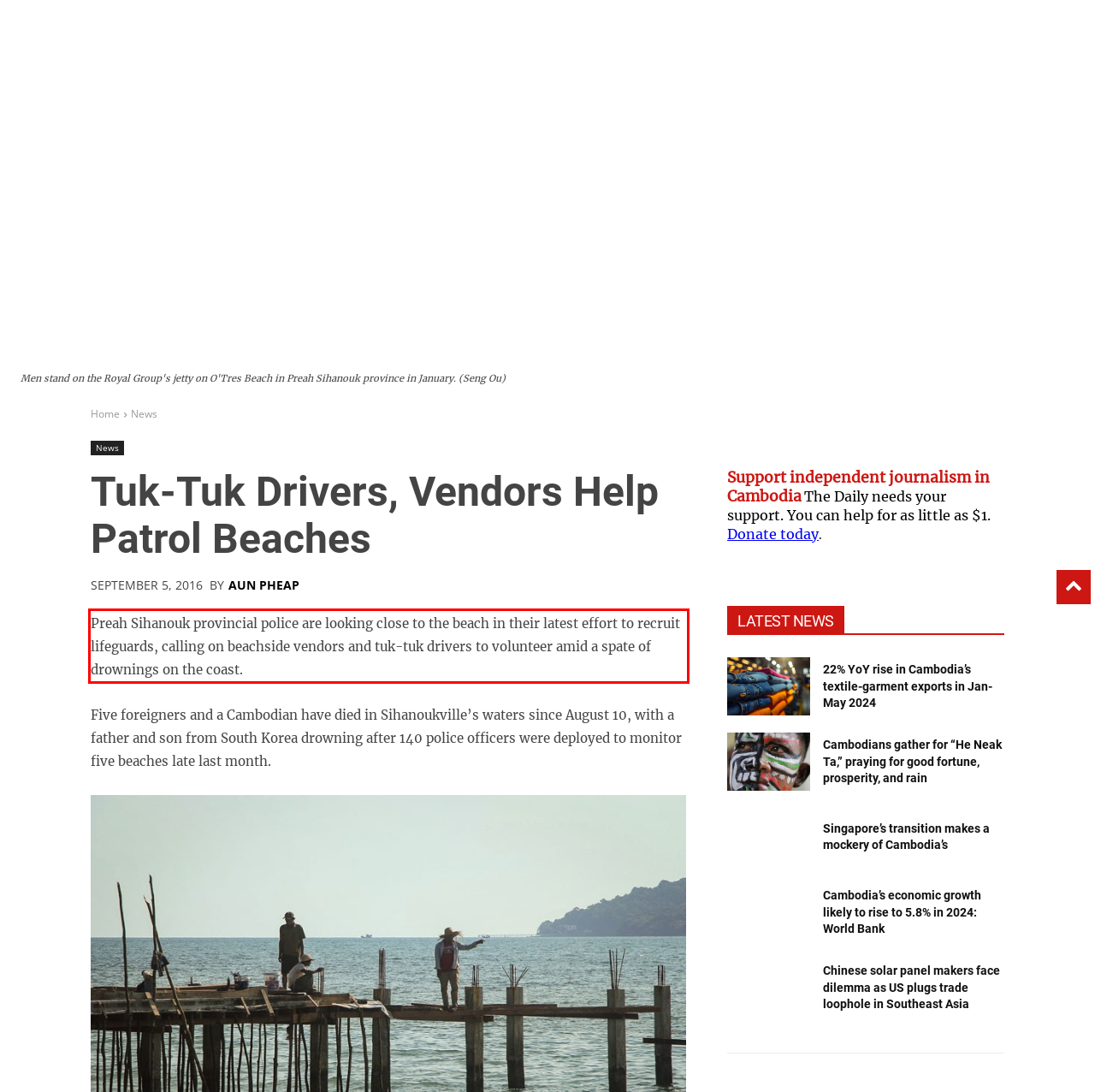You have a screenshot of a webpage with a red bounding box. Use OCR to generate the text contained within this red rectangle.

Preah Sihanouk provincial police are looking close to the beach in their latest effort to recruit lifeguards, calling on beachside vendors and tuk-tuk drivers to volunteer amid a spate of drownings on the coast.